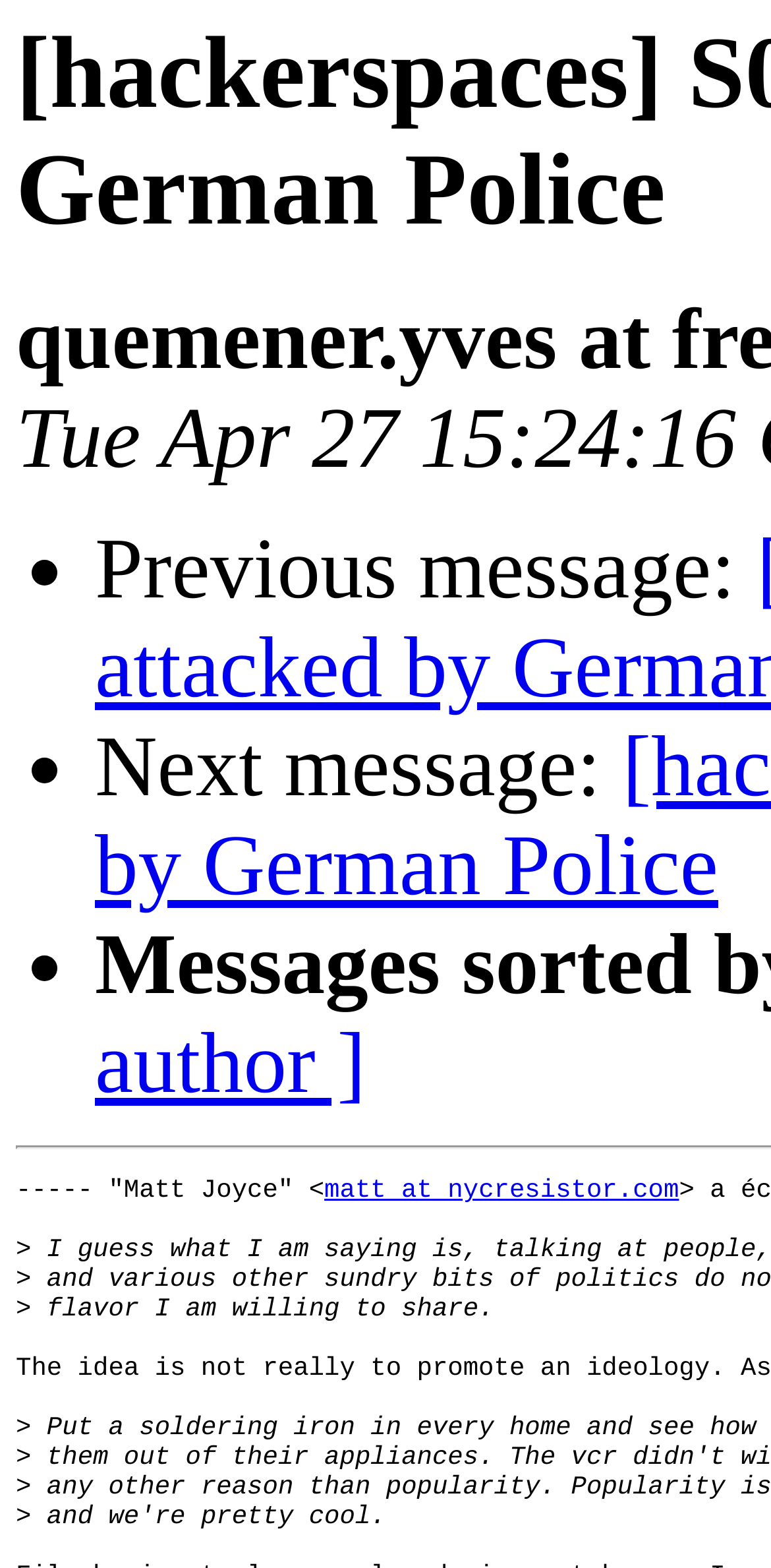Generate the main heading text from the webpage.

[hackerspaces] S036.NET attacked by German Police